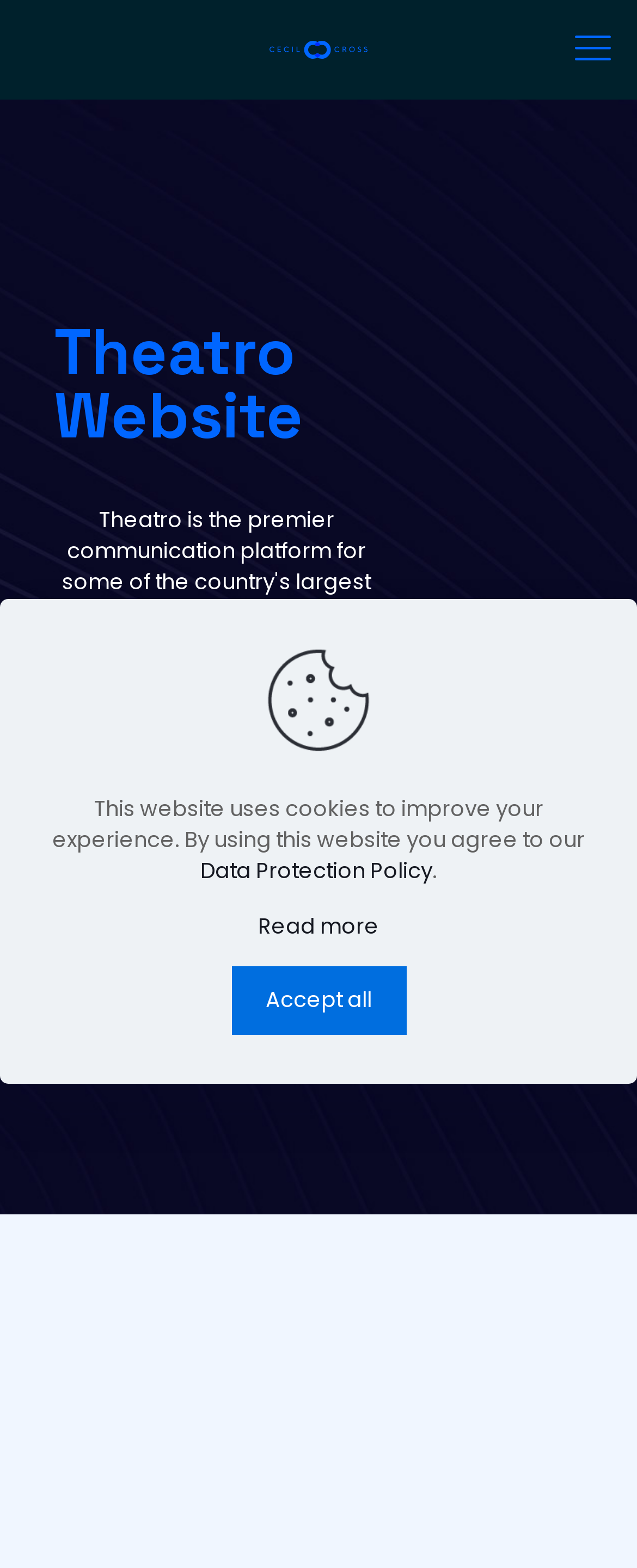Answer the question below in one word or phrase:
What is the logo of the website?

Cecil Cross svg logo